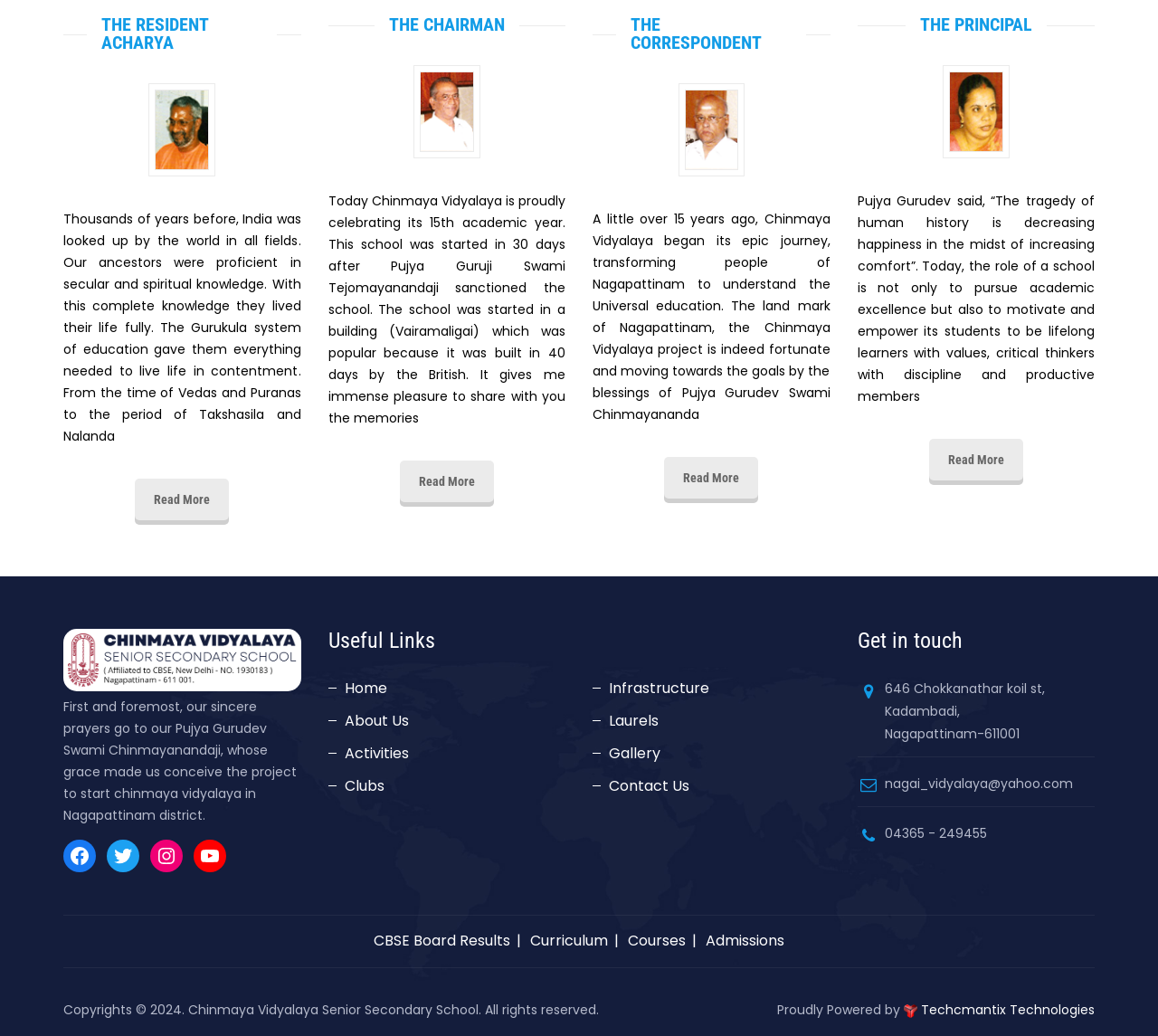Please specify the bounding box coordinates of the element that should be clicked to execute the given instruction: 'Visit Facebook page'. Ensure the coordinates are four float numbers between 0 and 1, expressed as [left, top, right, bottom].

[0.055, 0.811, 0.083, 0.842]